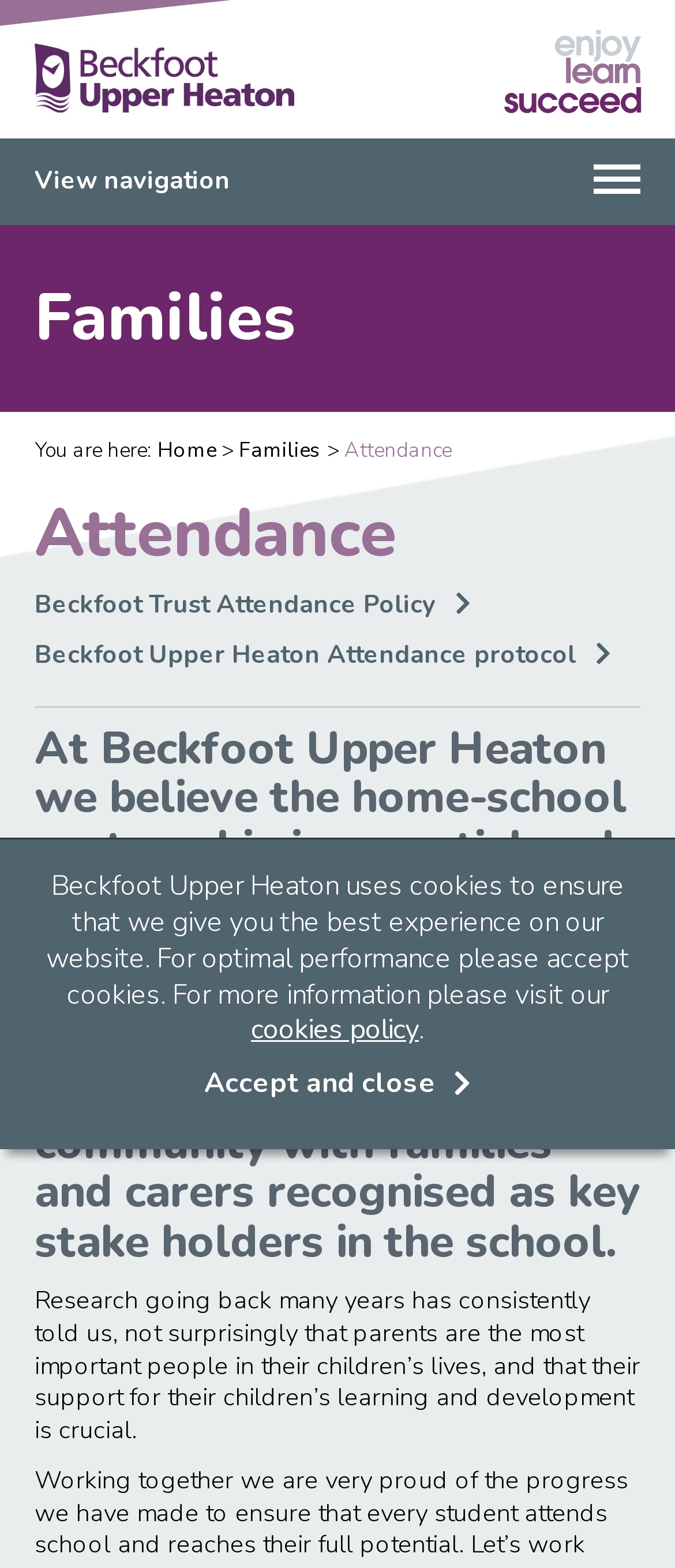What is the purpose of the home-school partnership?
Identify the answer in the screenshot and reply with a single word or phrase.

To help learners achieve and succeed